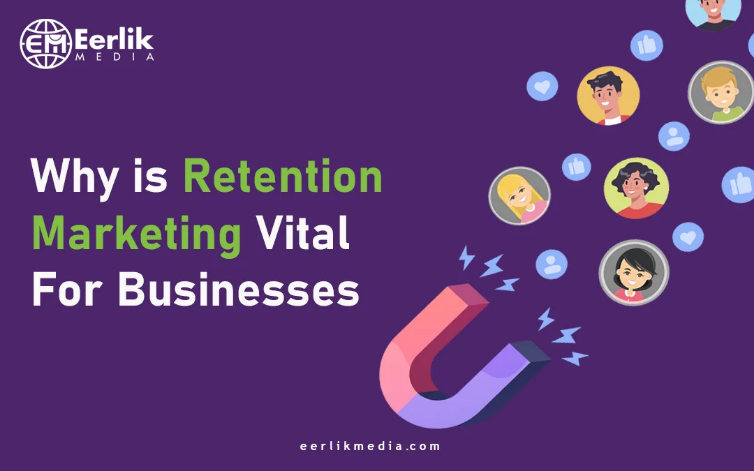Generate an elaborate caption that covers all aspects of the image.

The image features a vibrant purple background with the text "Why is Retention Marketing Vital For Businesses" prominently displayed. The words "Retention" and "Marketing" are highlighted in bold, with "Retention" in green to emphasize its importance. Accompanying the text is a visual illustration of a colorful magnet, symbolizing the attraction of customers, depicted amidst various social media icons and faces of diverse individuals, signifying engagement and connection. This graphical representation reflects the essence of retention marketing, highlighting its role in maintaining strong relationships with customers and ensuring their loyalty in a competitive business landscape. The logo of Eerlik Media appears at the top left, reinforcing the branding associated with this critical marketing strategy.